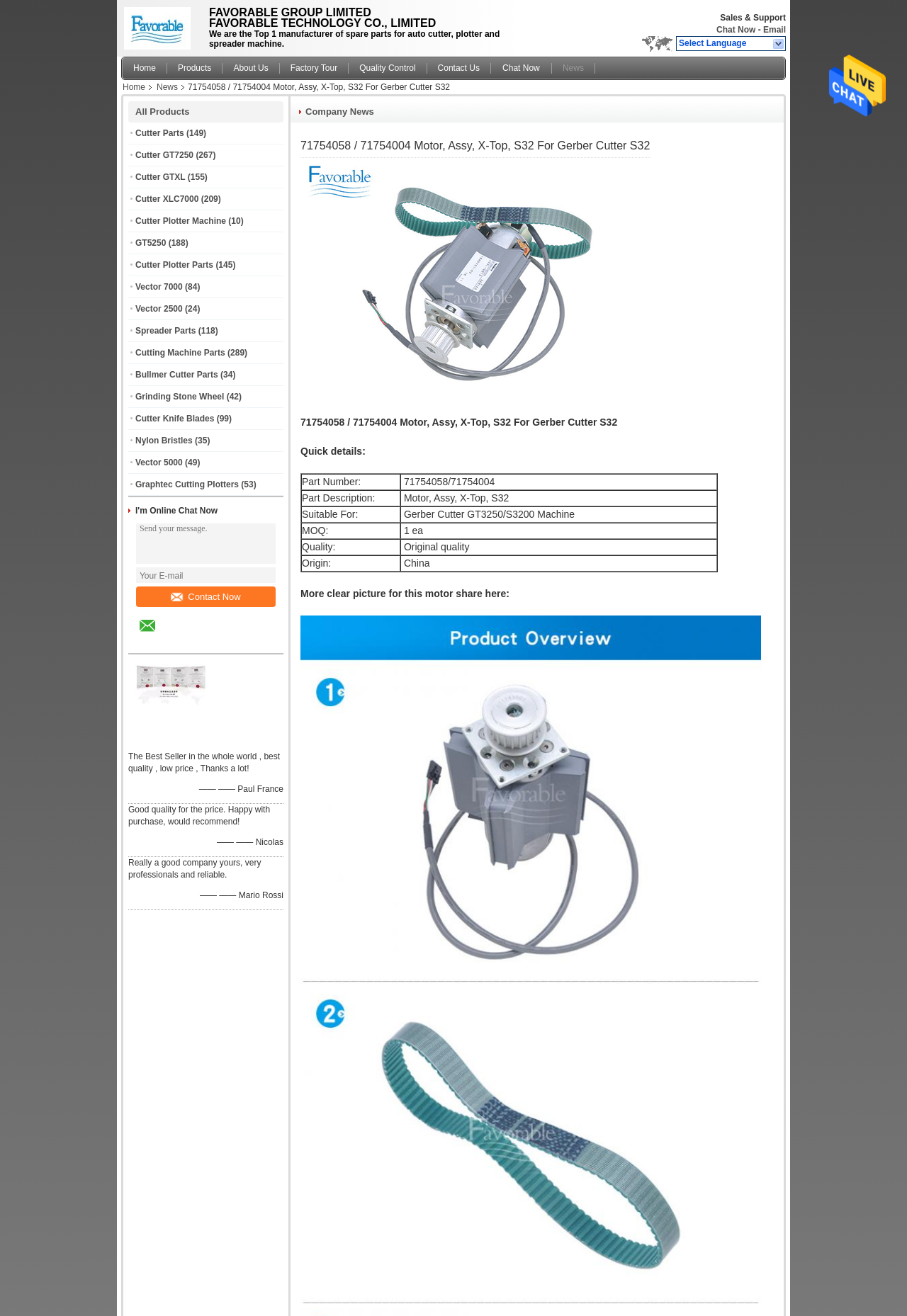Show the bounding box coordinates for the HTML element described as: "parent_node: Contact Now placeholder="Your E-mail"".

[0.15, 0.431, 0.304, 0.443]